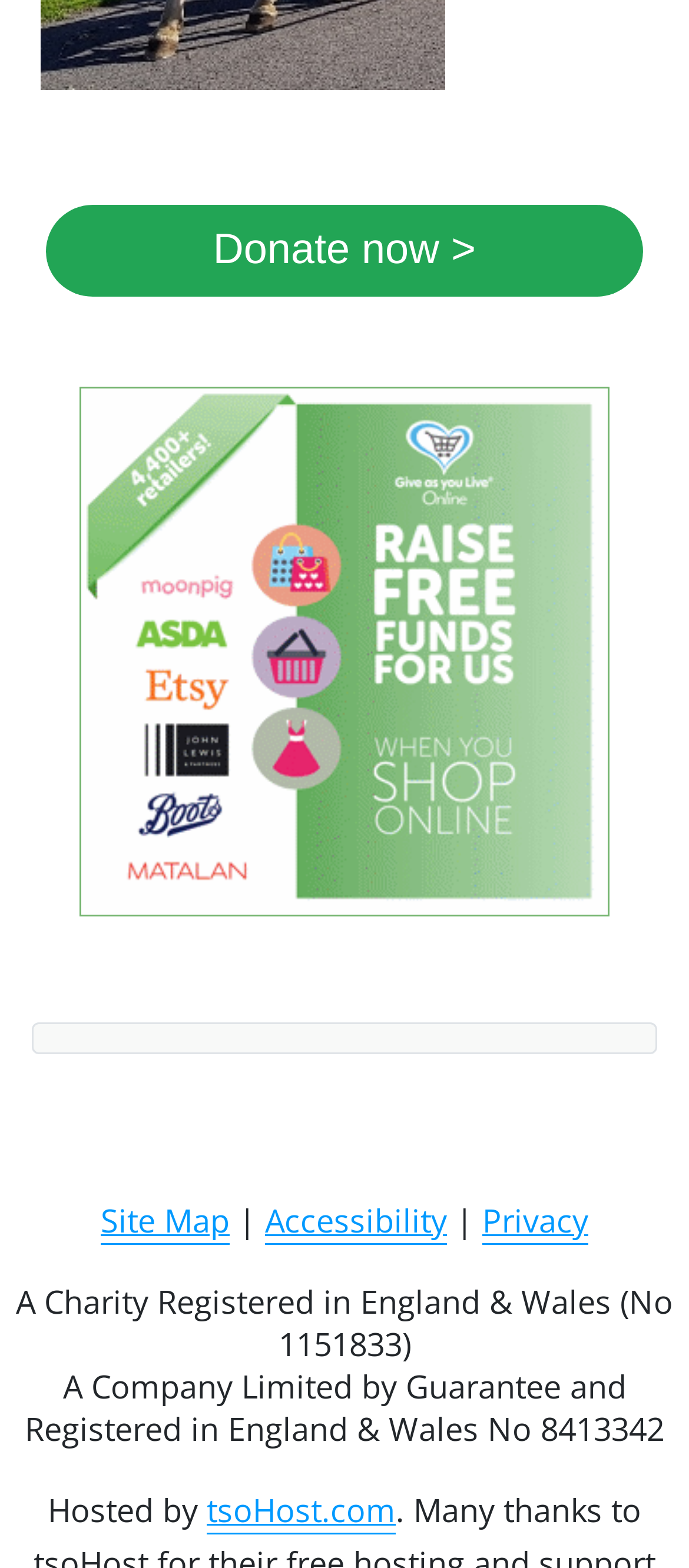Please answer the following question using a single word or phrase: 
What is the company registration number in England & Wales?

8413342